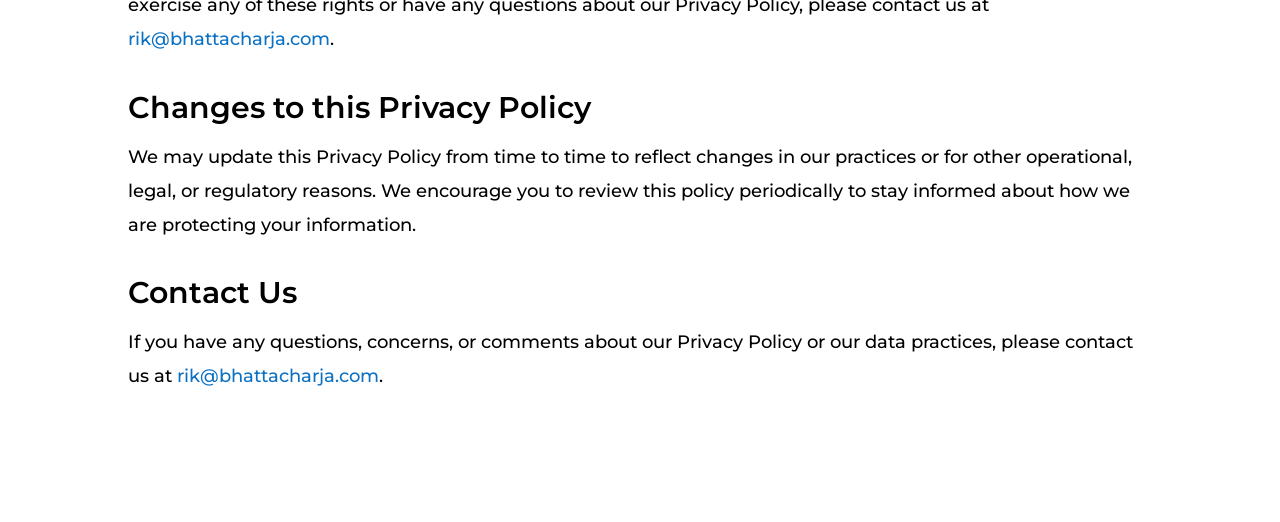Bounding box coordinates are specified in the format (top-left x, top-left y, bottom-right x, bottom-right y). All values are floating point numbers bounded between 0 and 1. Please provide the bounding box coordinate of the region this sentence describes: rik@bhattacharja.com

[0.138, 0.7, 0.296, 0.742]